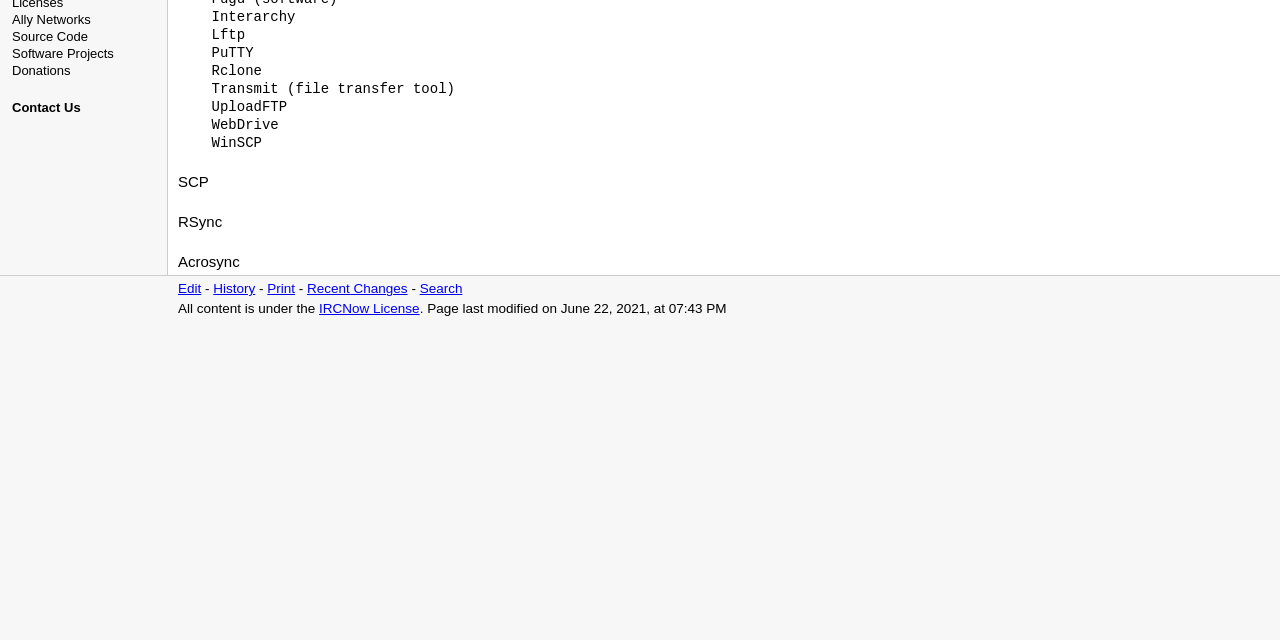From the screenshot, find the bounding box of the UI element matching this description: "Contact Us". Supply the bounding box coordinates in the form [left, top, right, bottom], each a float between 0 and 1.

[0.009, 0.156, 0.063, 0.18]